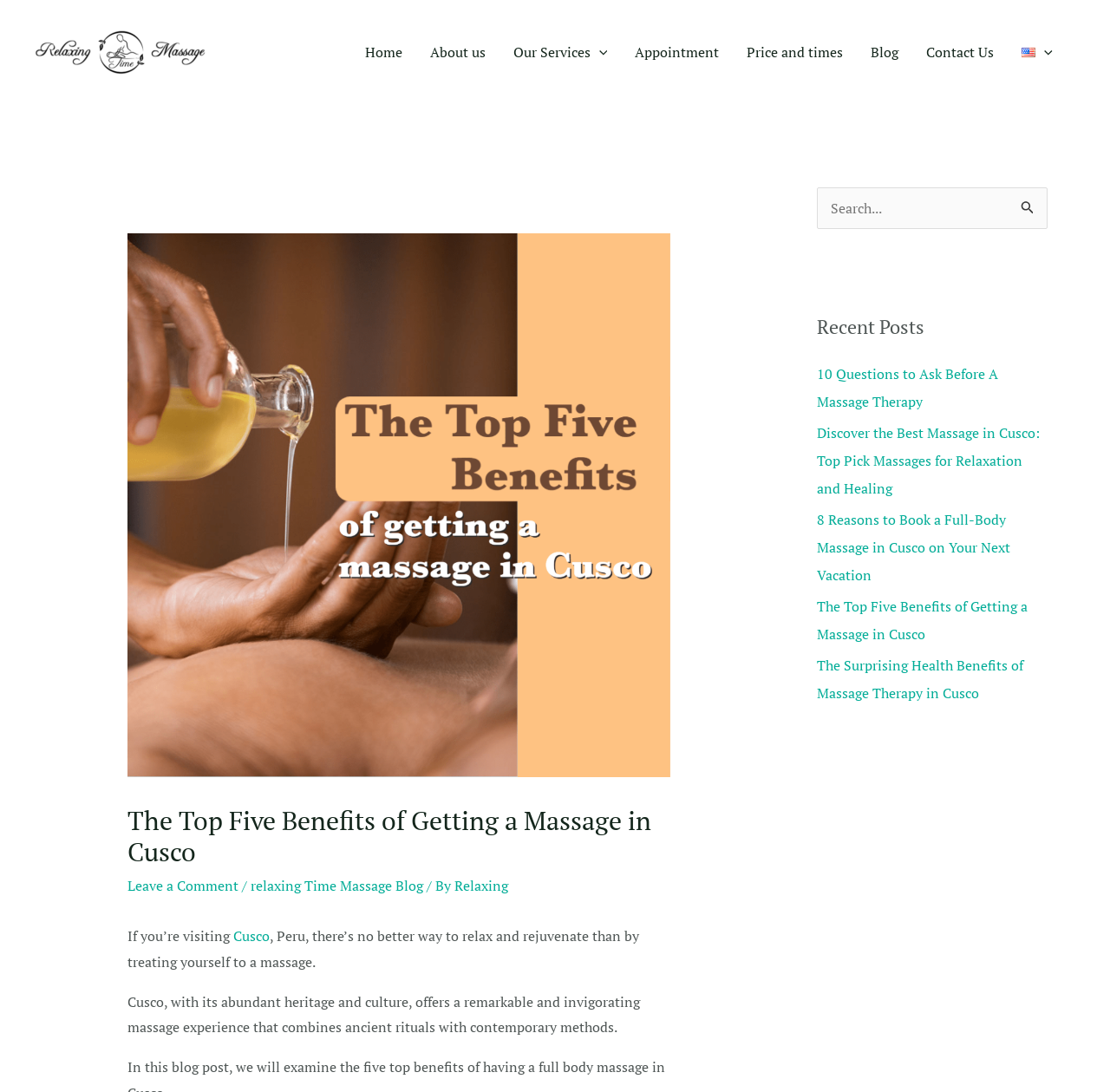Locate the bounding box of the UI element described by: "What Is Ultherapy?" in the given webpage screenshot.

None